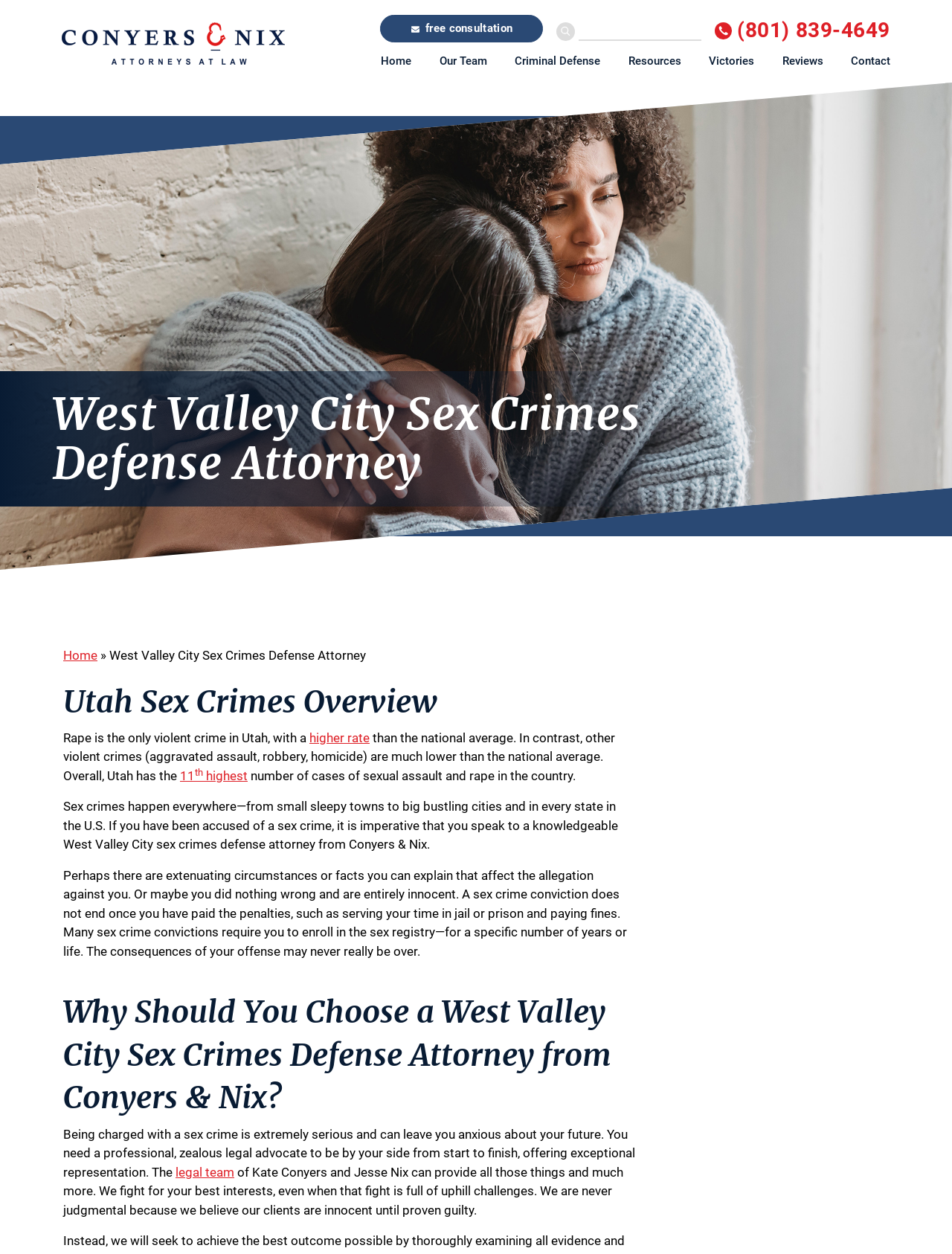Indicate the bounding box coordinates of the element that needs to be clicked to satisfy the following instruction: "Call the phone number". The coordinates should be four float numbers between 0 and 1, i.e., [left, top, right, bottom].

[0.751, 0.014, 0.935, 0.034]